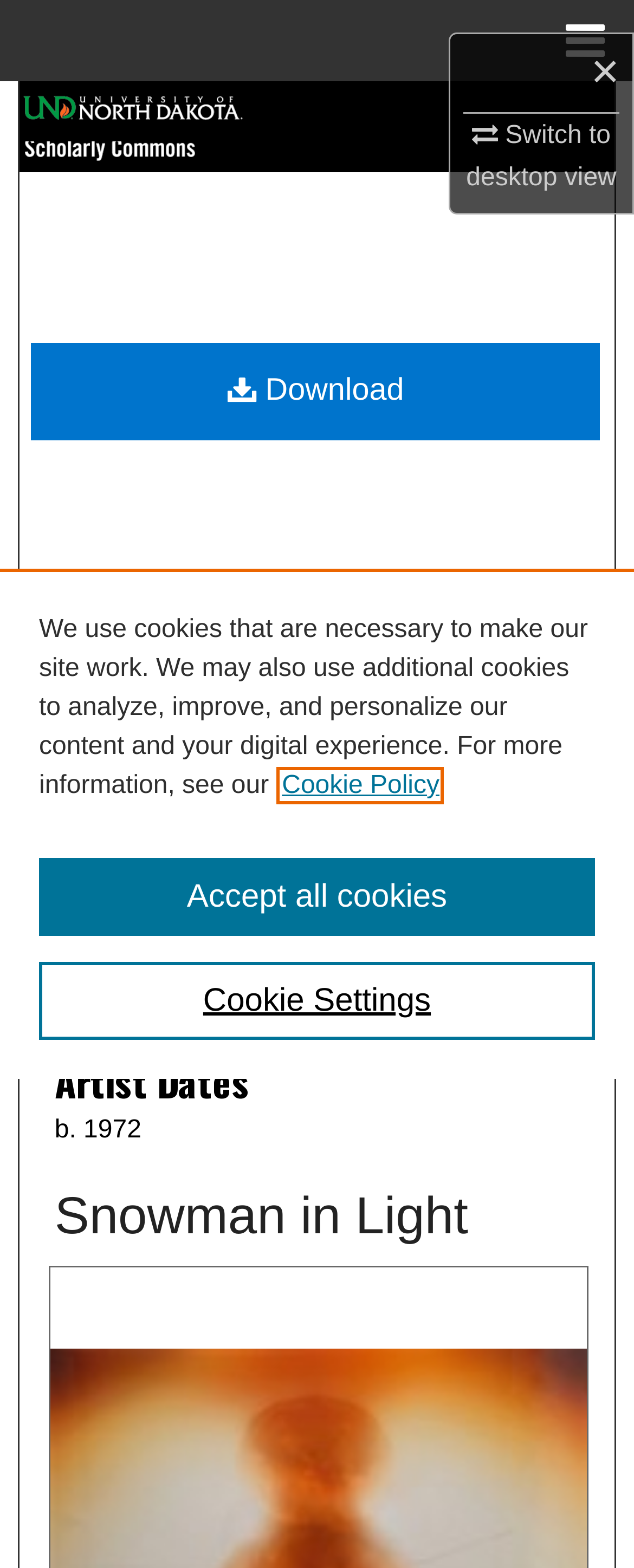Identify and provide the bounding box coordinates of the UI element described: "Configuration File". The coordinates should be formatted as [left, top, right, bottom], with each number being a float between 0 and 1.

None